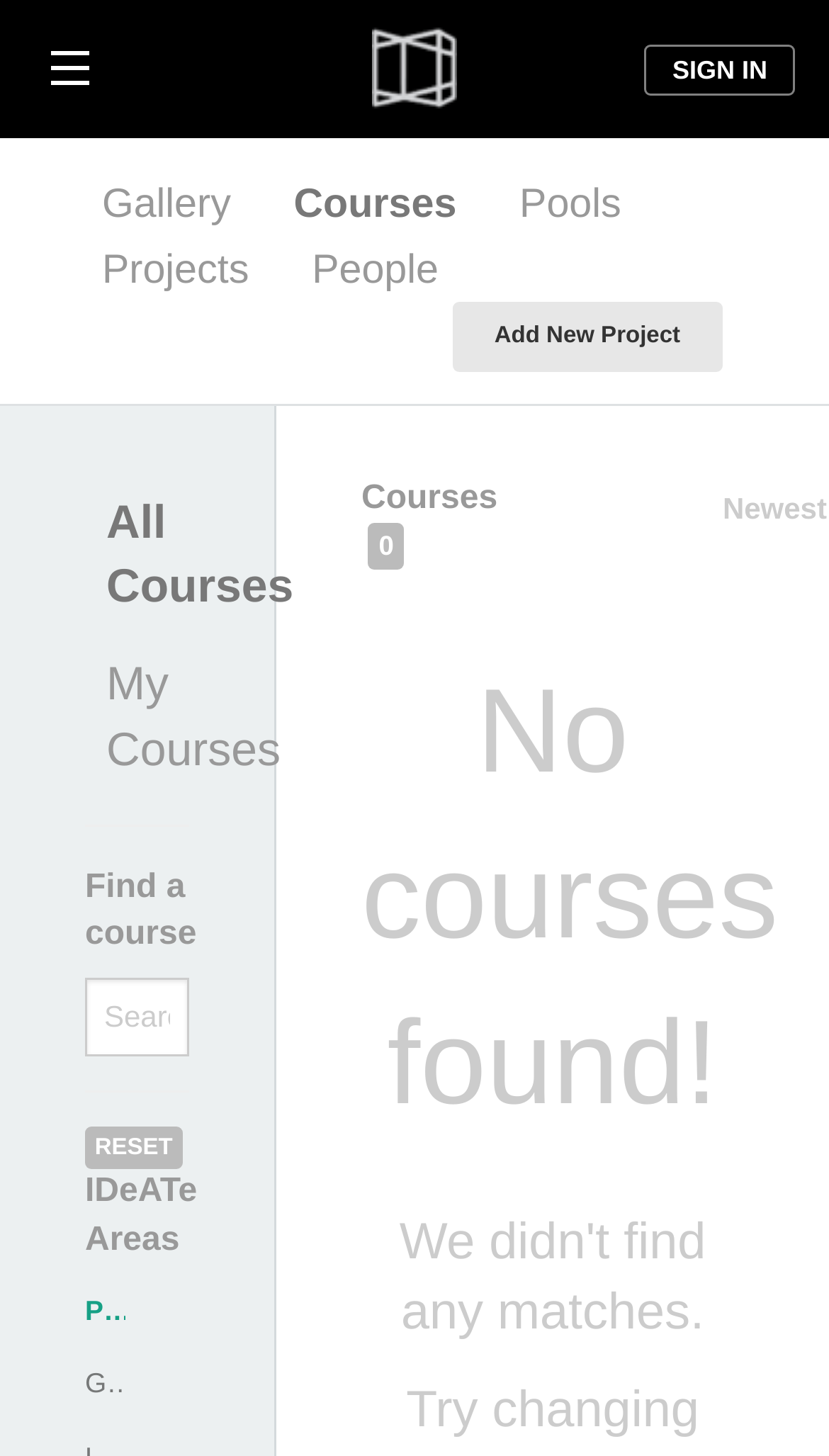Given the description "Gallery", provide the bounding box coordinates of the corresponding UI element.

[0.097, 0.118, 0.304, 0.164]